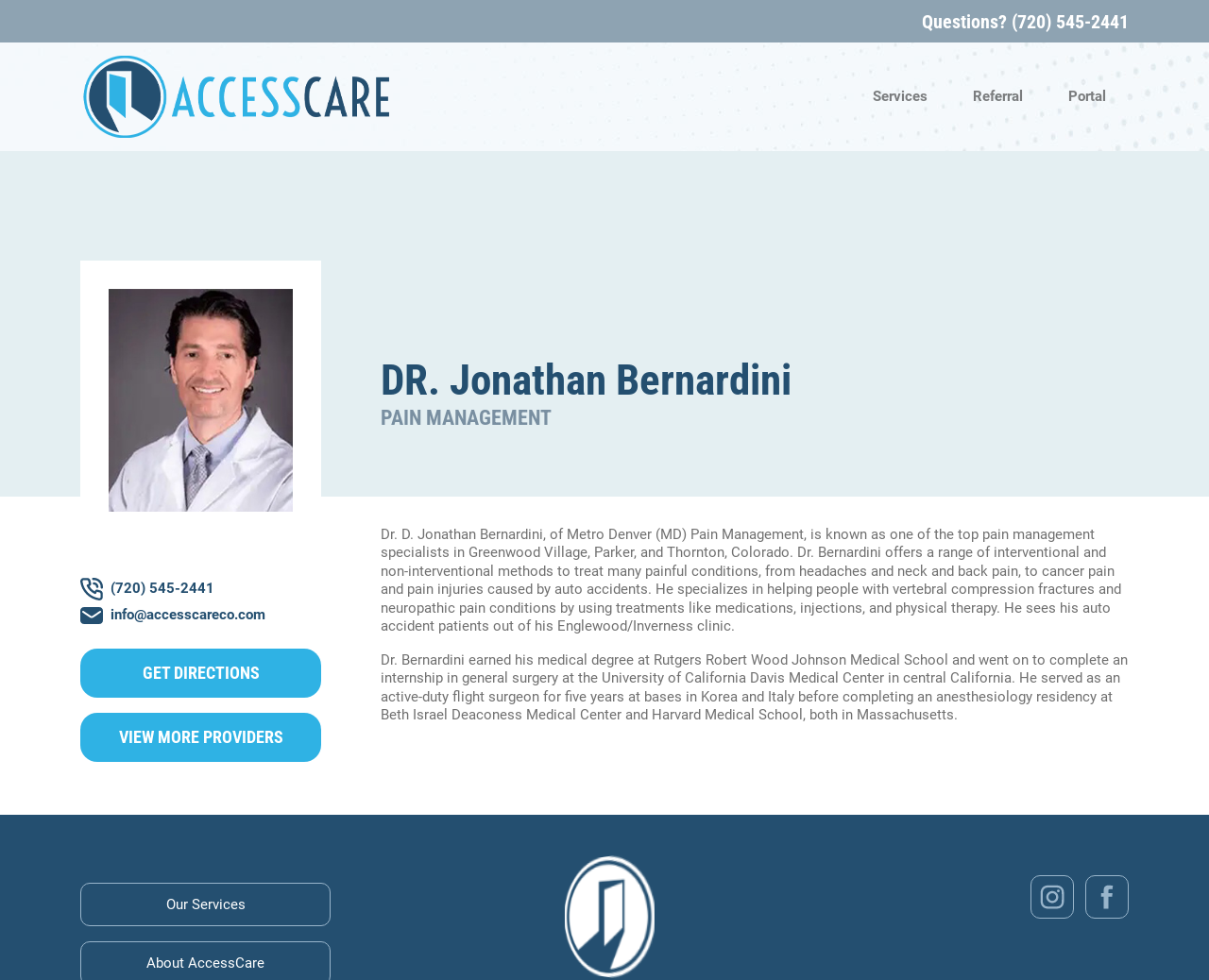Please identify the bounding box coordinates of the element that needs to be clicked to perform the following instruction: "Get directions to the clinic".

[0.066, 0.662, 0.266, 0.712]